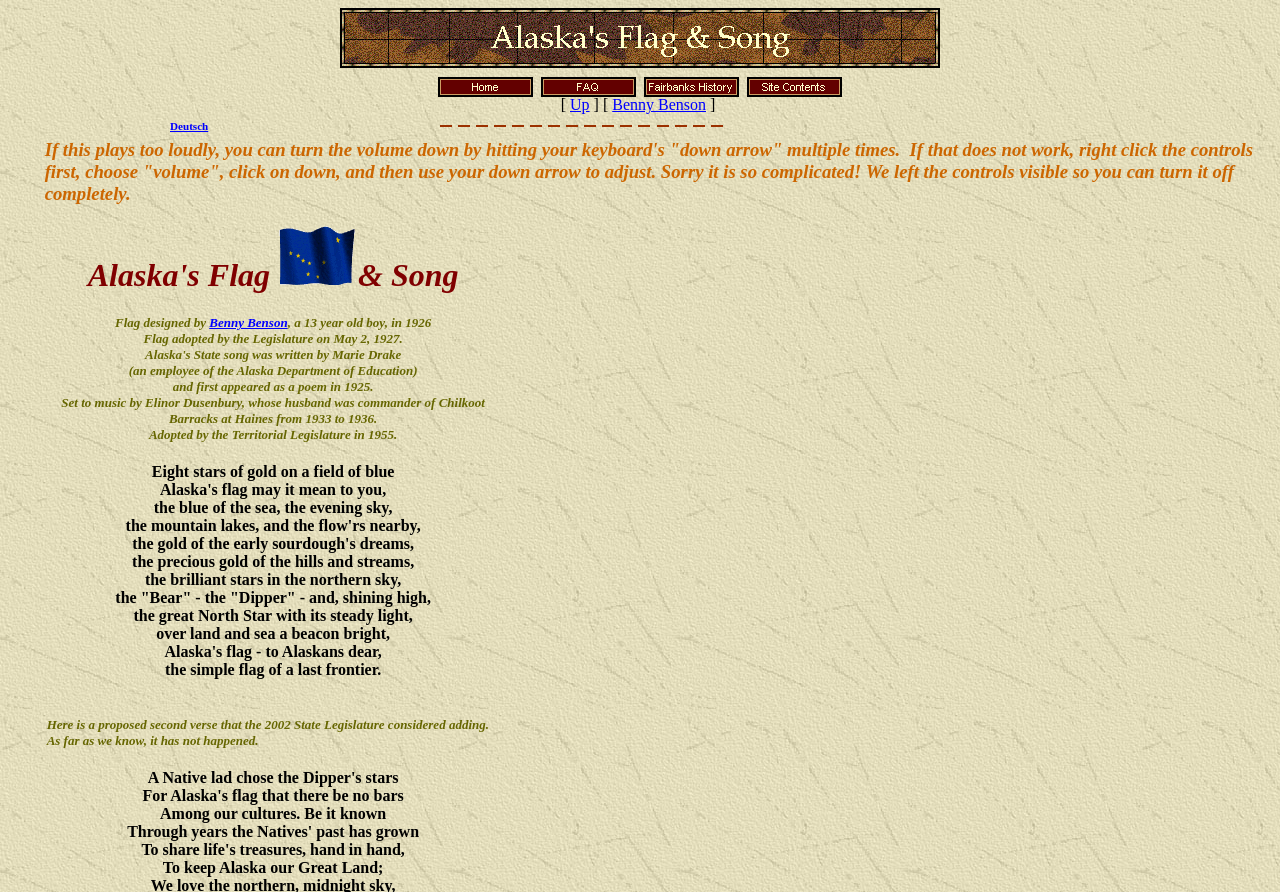What is the name of the person who wrote Alaska's state song?
From the screenshot, provide a brief answer in one word or phrase.

Marie Drake